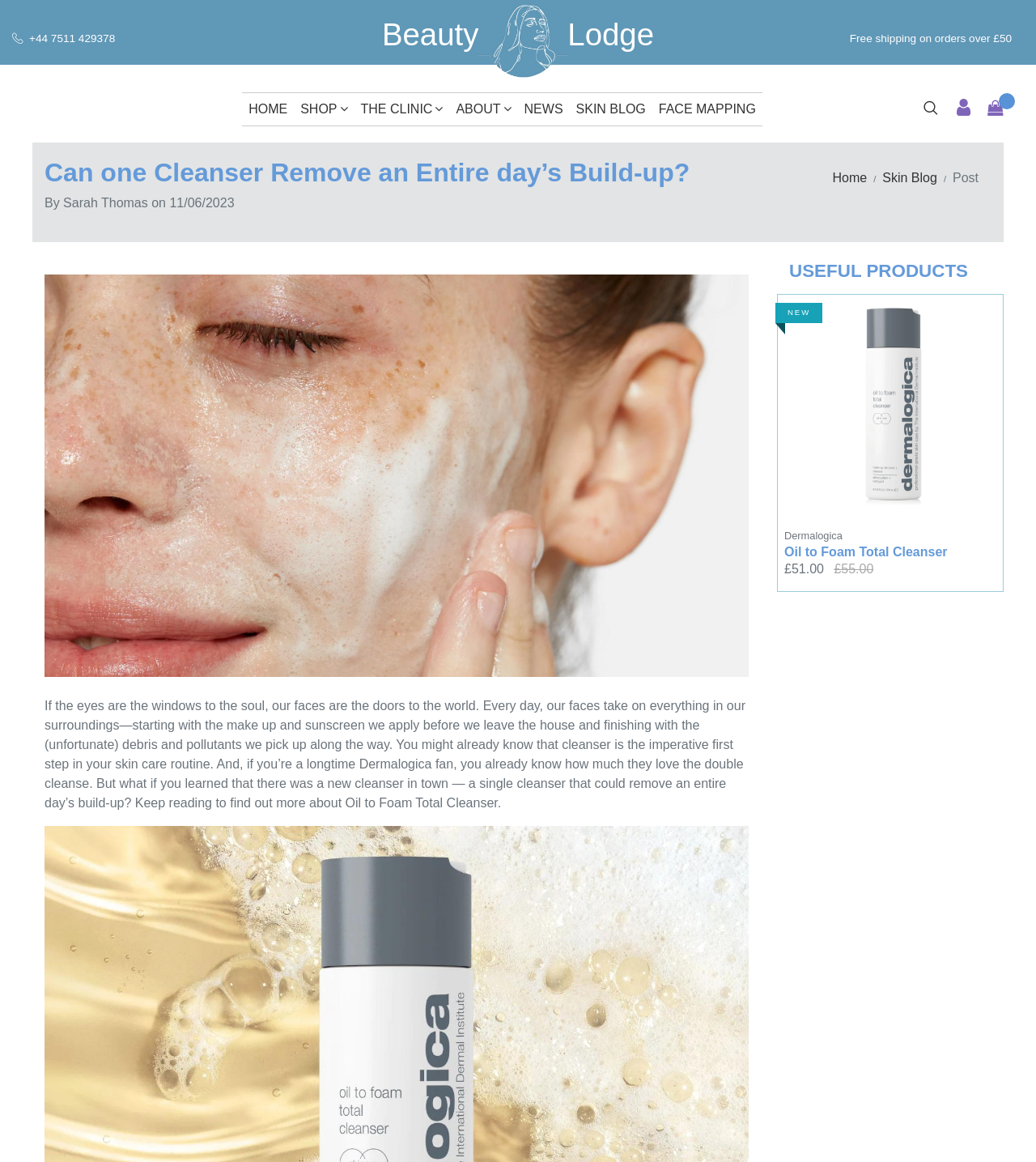Find the bounding box coordinates of the area to click in order to follow the instruction: "Learn about Waste Heat Recovery Calculations".

None